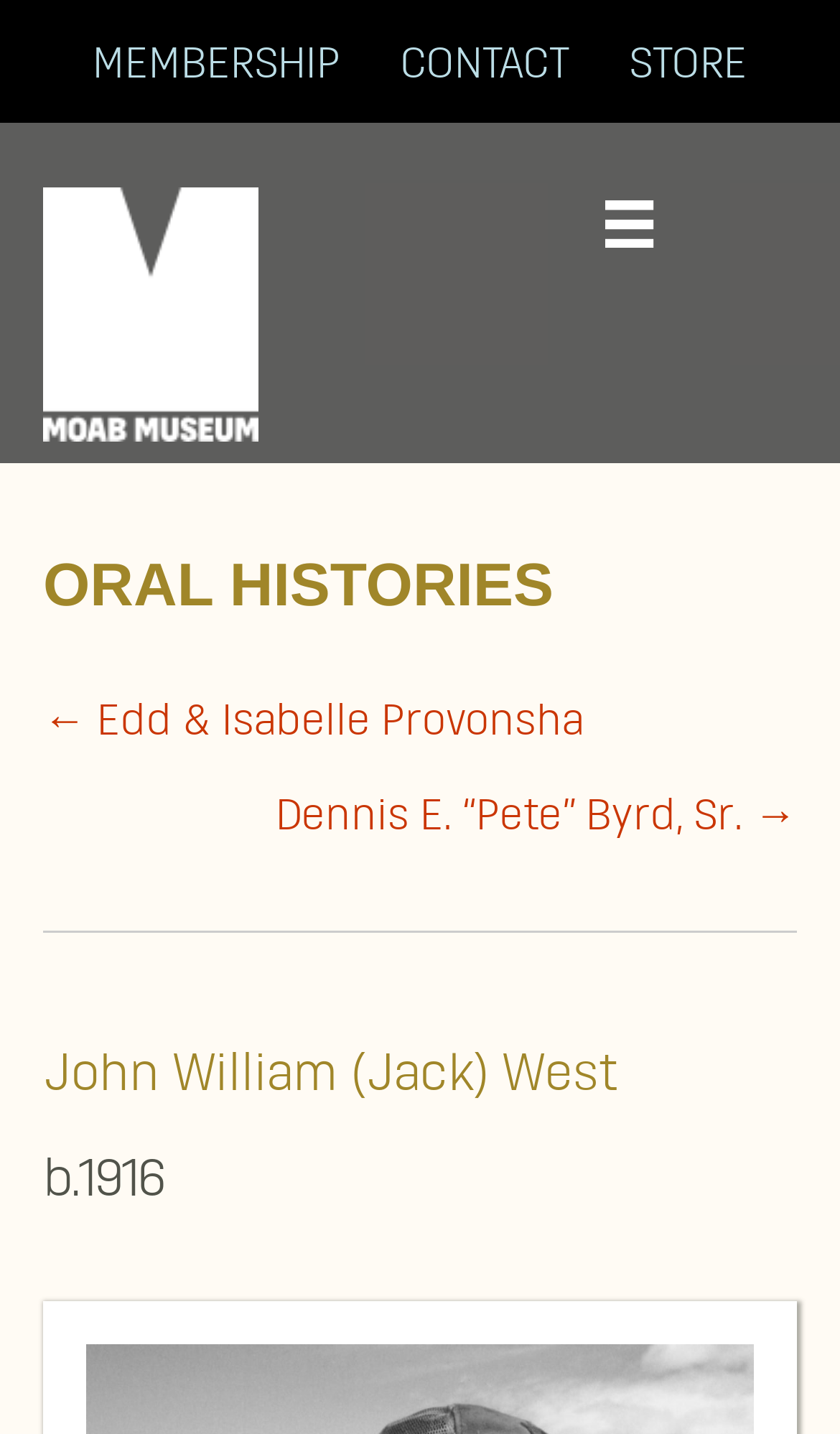Find the bounding box coordinates for the UI element whose description is: "parent_node: Exhibitions & Programs aria-label="Menu"". The coordinates should be four float numbers between 0 and 1, in the format [left, top, right, bottom].

[0.67, 0.116, 0.83, 0.194]